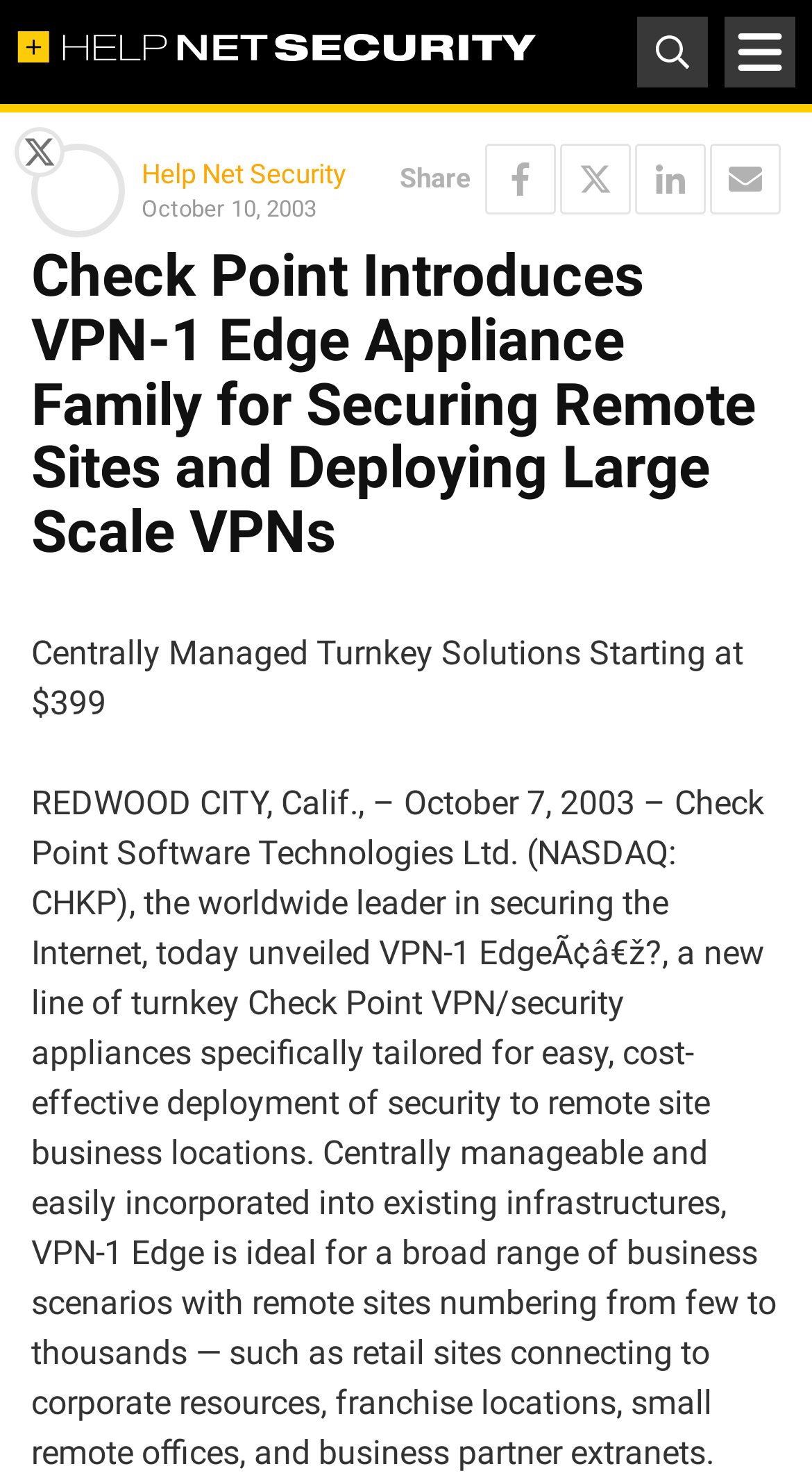What is the date of the press release?
Carefully analyze the image and provide a thorough answer to the question.

I found this answer by reading the text 'REDWOOD CITY, Calif., – October 7, 2003 – Check Point Software Technologies Ltd. ...' which mentions the date of the press release.